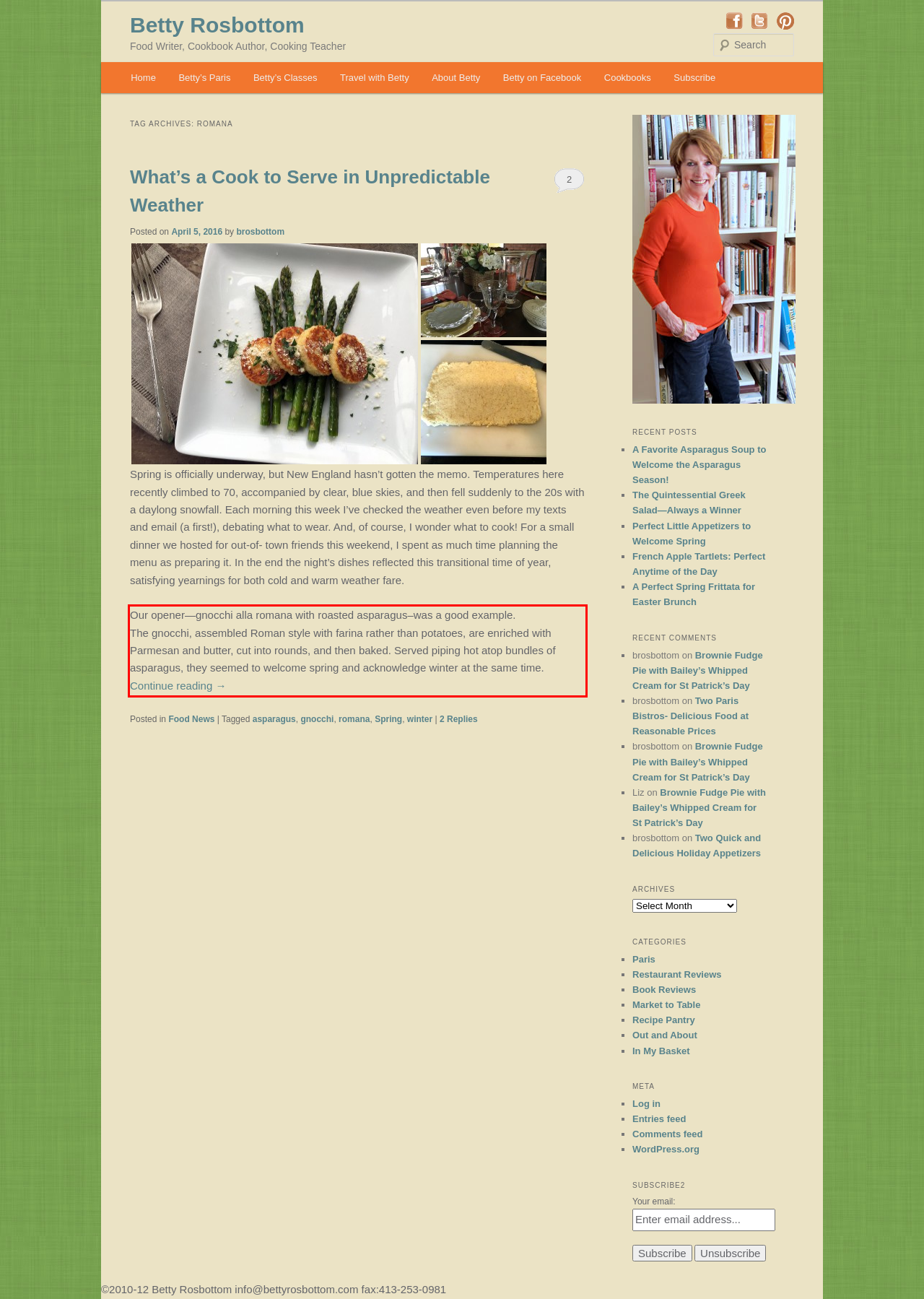Please perform OCR on the text within the red rectangle in the webpage screenshot and return the text content.

Our opener—gnocchi alla romana with roasted asparagus–was a good example. The gnocchi, assembled Roman style with farina rather than potatoes, are enriched with Parmesan and butter, cut into rounds, and then baked. Served piping hot atop bundles of asparagus, they seemed to welcome spring and acknowledge winter at the same time. Continue reading →